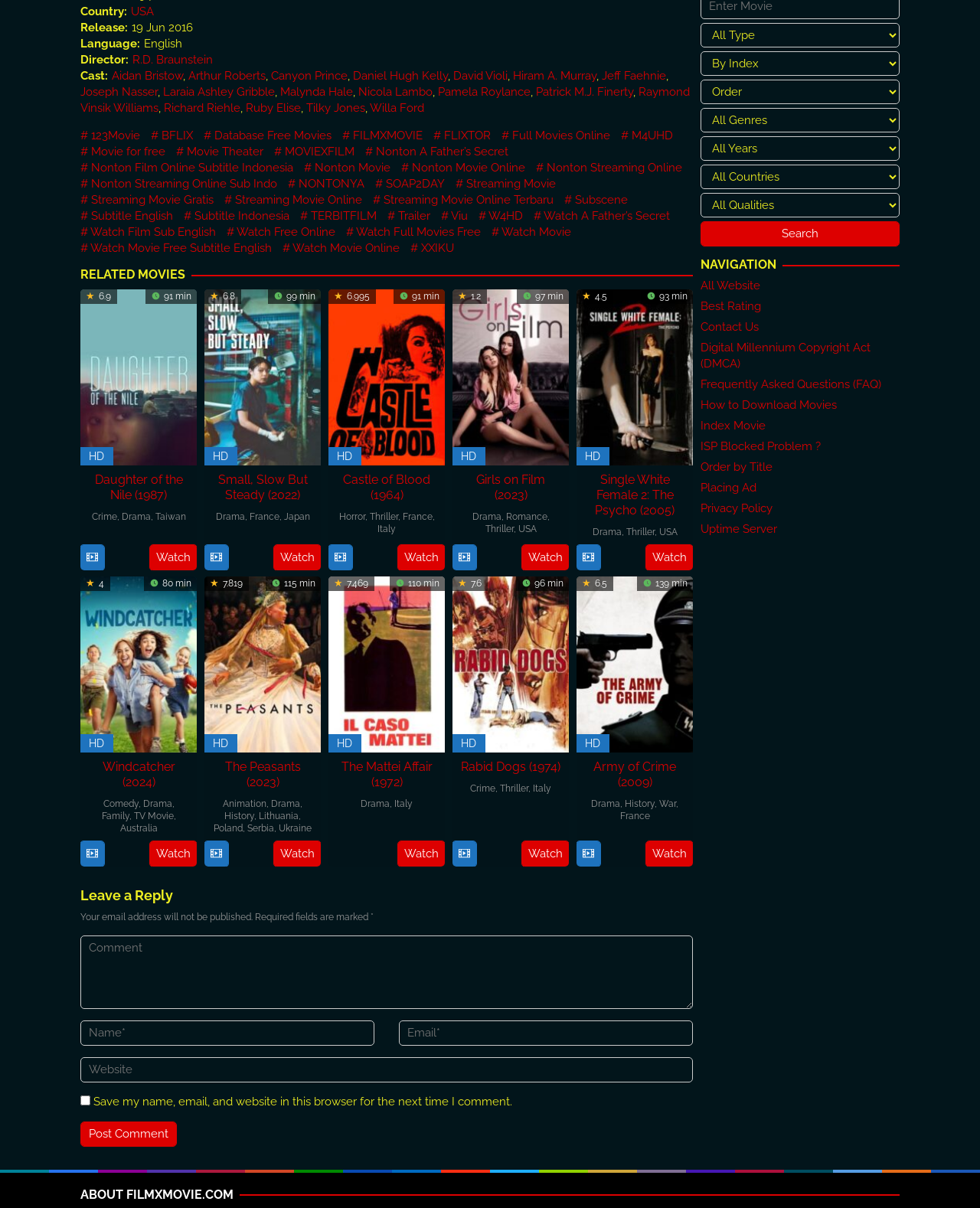Can you identify the bounding box coordinates of the clickable region needed to carry out this instruction: 'Click on the link to watch movie online for free'? The coordinates should be four float numbers within the range of 0 to 1, stated as [left, top, right, bottom].

[0.512, 0.106, 0.623, 0.119]